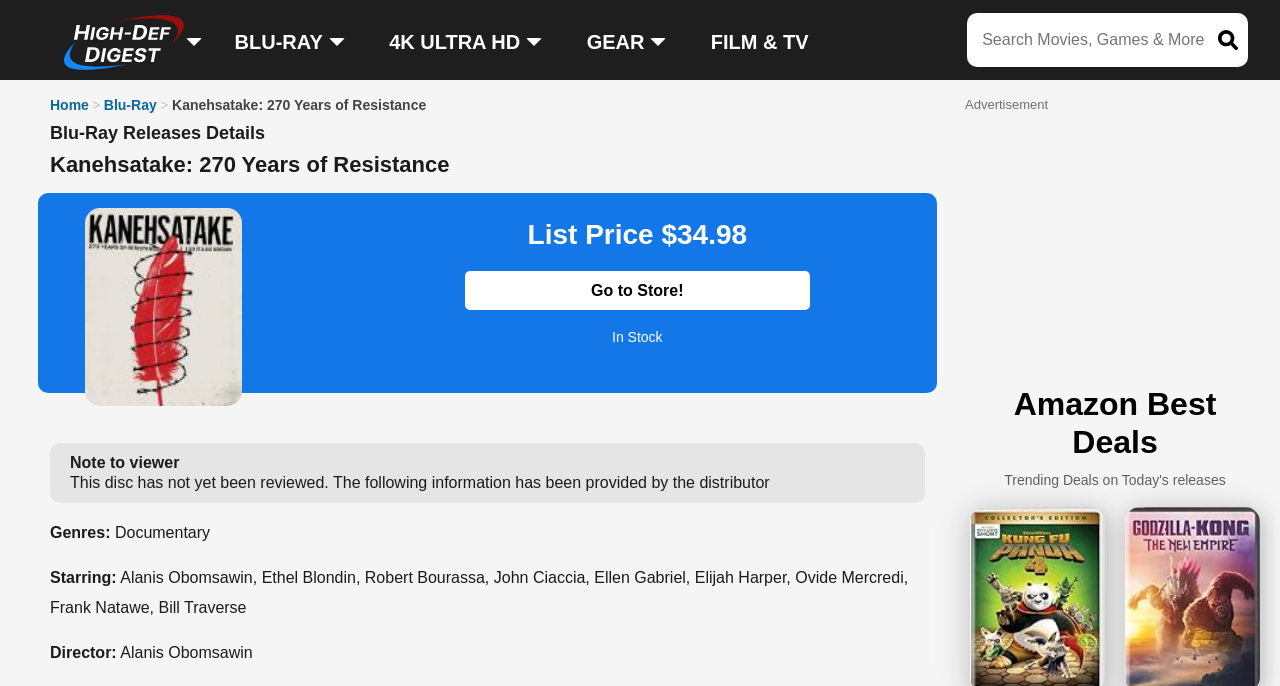Locate the bounding box coordinates of the item that should be clicked to fulfill the instruction: "Search for movies, games, and more".

[0.756, 0.019, 0.975, 0.098]